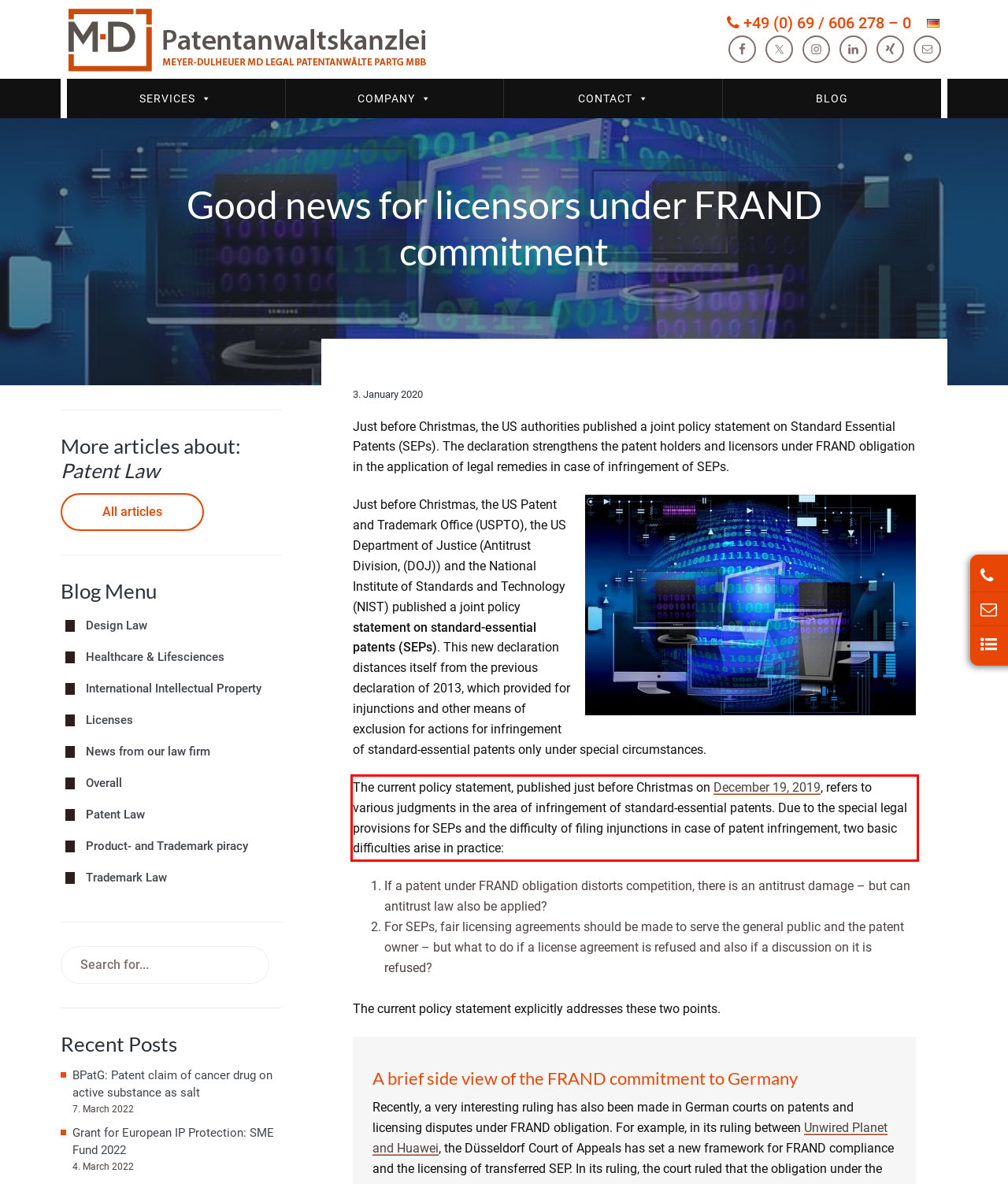Using the provided screenshot of a webpage, recognize and generate the text found within the red rectangle bounding box.

The current policy statement, published just before Christmas on December 19, 2019, refers to various judgments in the area of infringement of standard-essential patents. Due to the special legal provisions for SEPs and the difficulty of filing injunctions in case of patent infringement, two basic difficulties arise in practice: